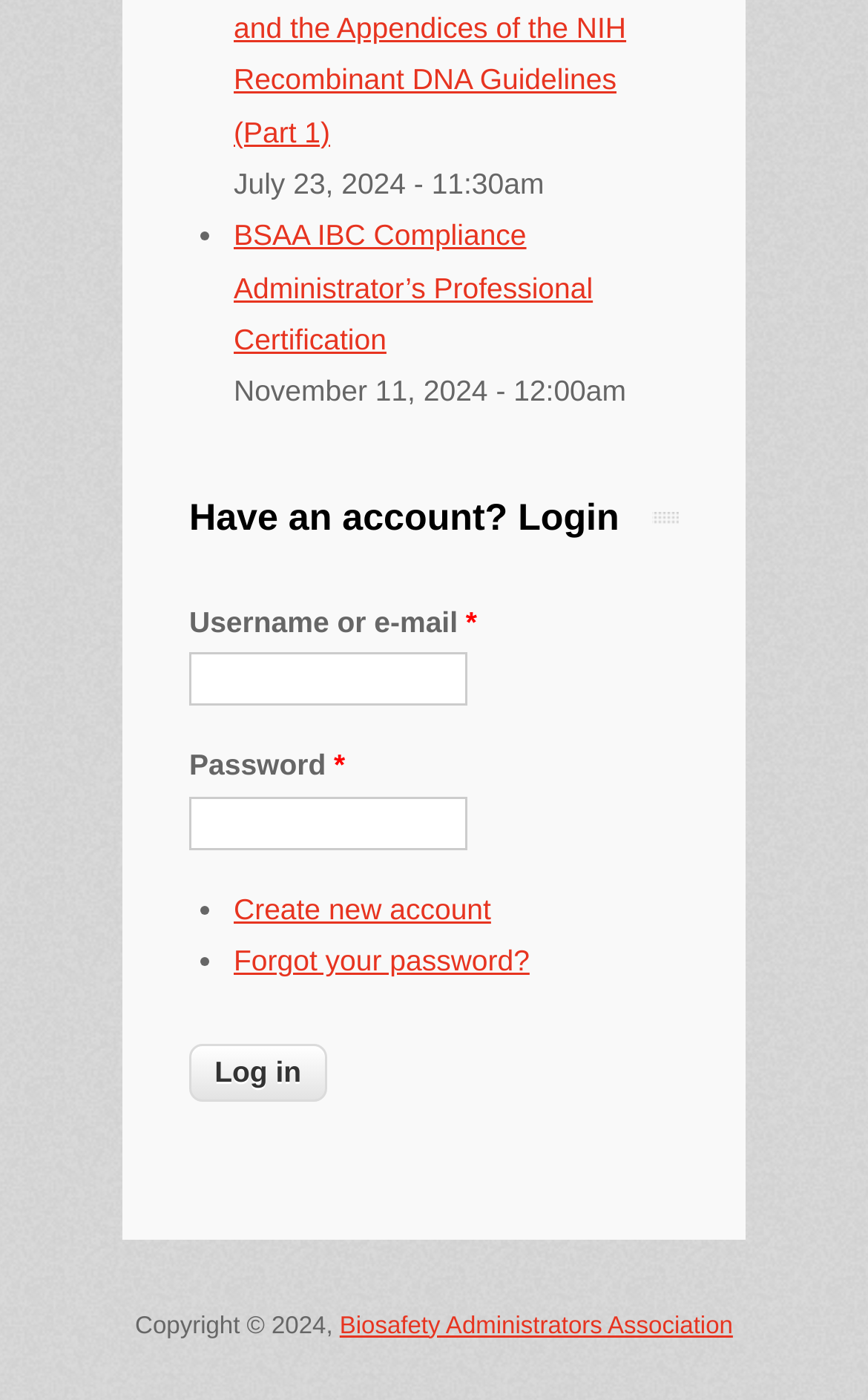Given the element description "name="op" value="Log in"", identify the bounding box of the corresponding UI element.

[0.218, 0.745, 0.376, 0.786]